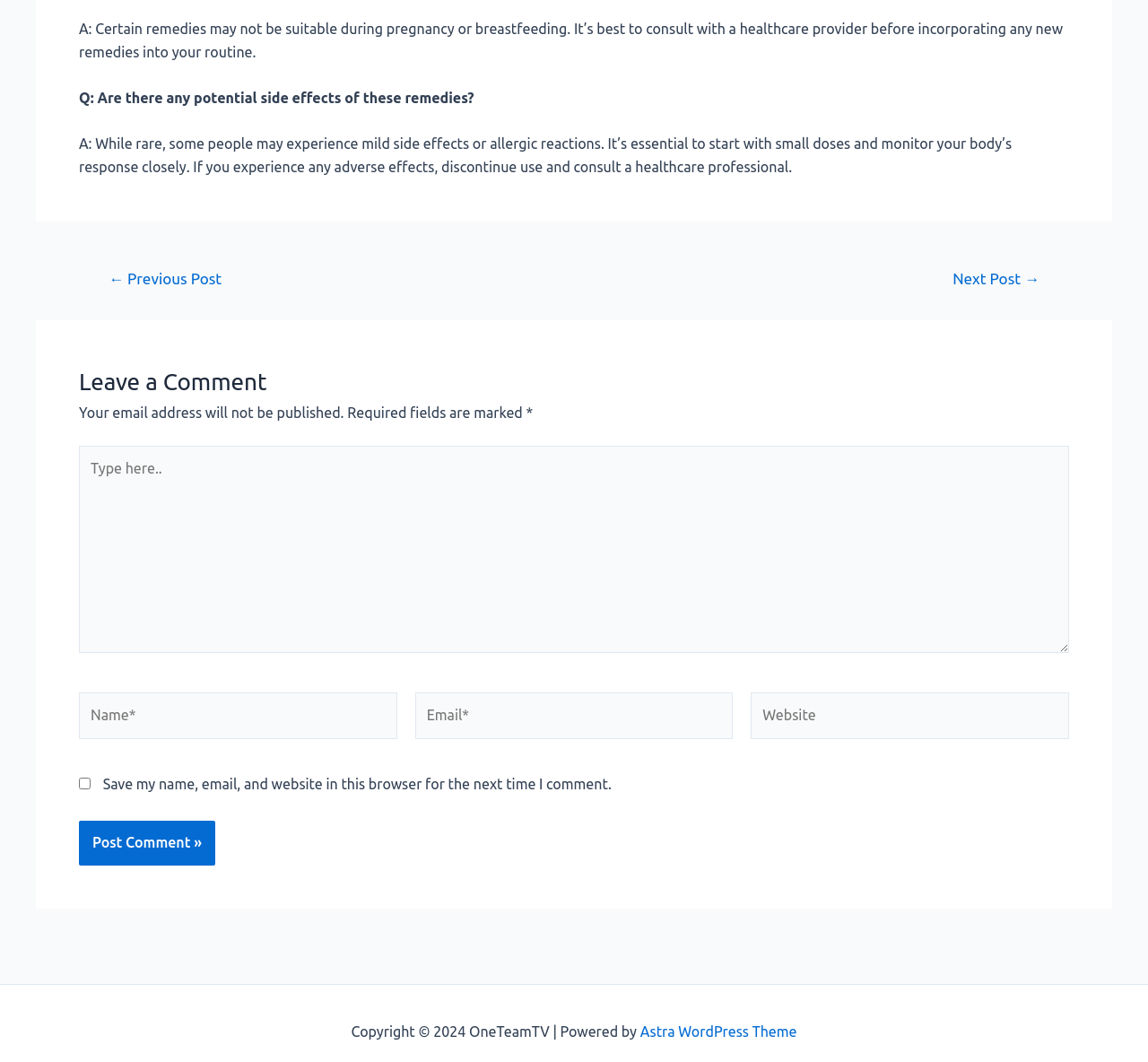What is the copyright information?
Make sure to answer the question with a detailed and comprehensive explanation.

The static text at the bottom of the webpage displays the copyright information, which includes the year 2024 and the name 'OneTeamTV'. This information is likely intended to protect the intellectual property of the webpage's content.